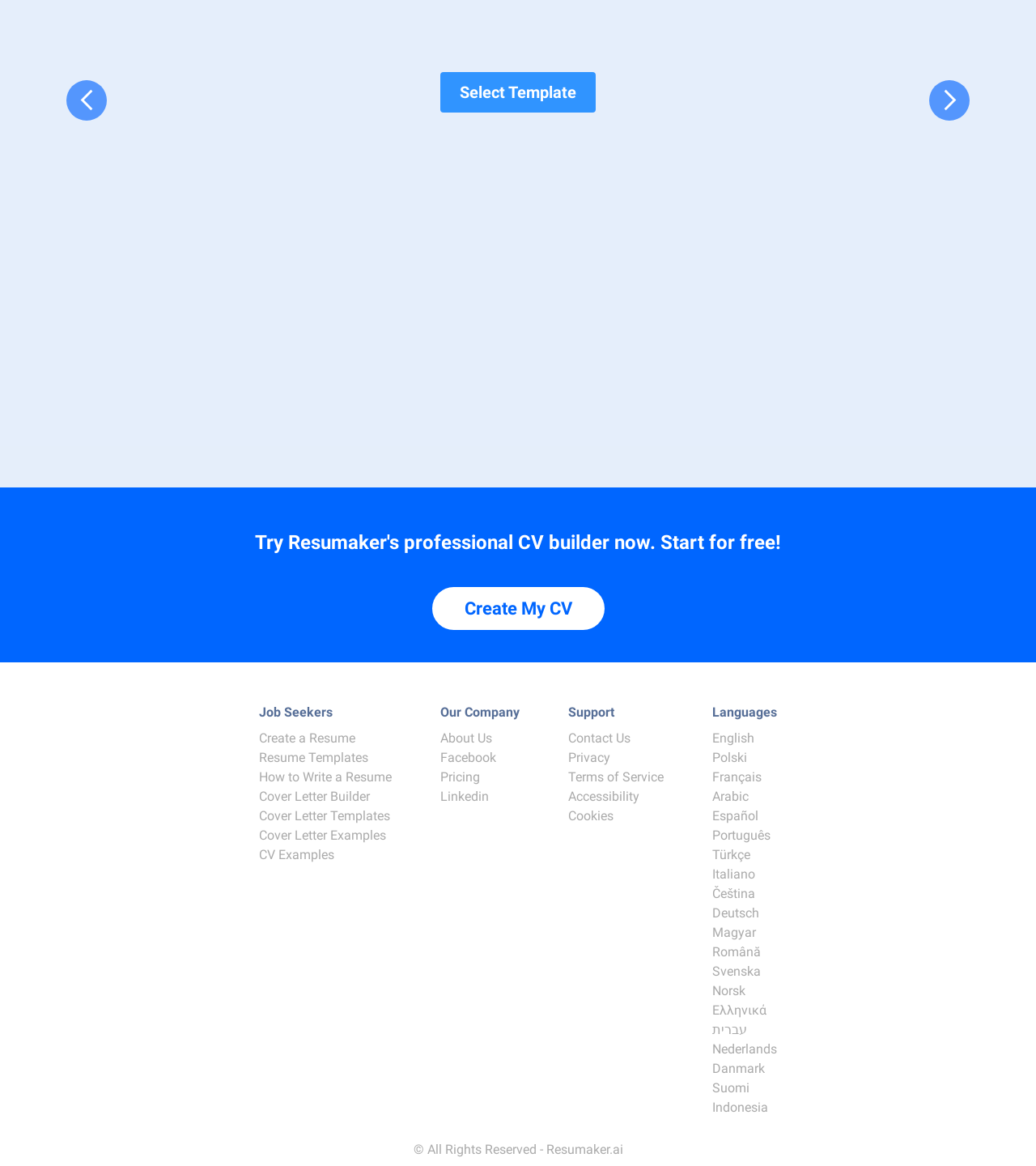What is the purpose of the 'Create My CV' link?
Based on the content of the image, thoroughly explain and answer the question.

Based on the webpage, the 'Create My CV' link is located in a prominent position, suggesting that it is a key feature of the website. The surrounding elements, such as the 'Select Template' text and the 'Resume Templates' link, also imply that the website is related to creating resumes or CVs. Therefore, it can be inferred that the 'Create My CV' link is intended to allow users to create their own CV.